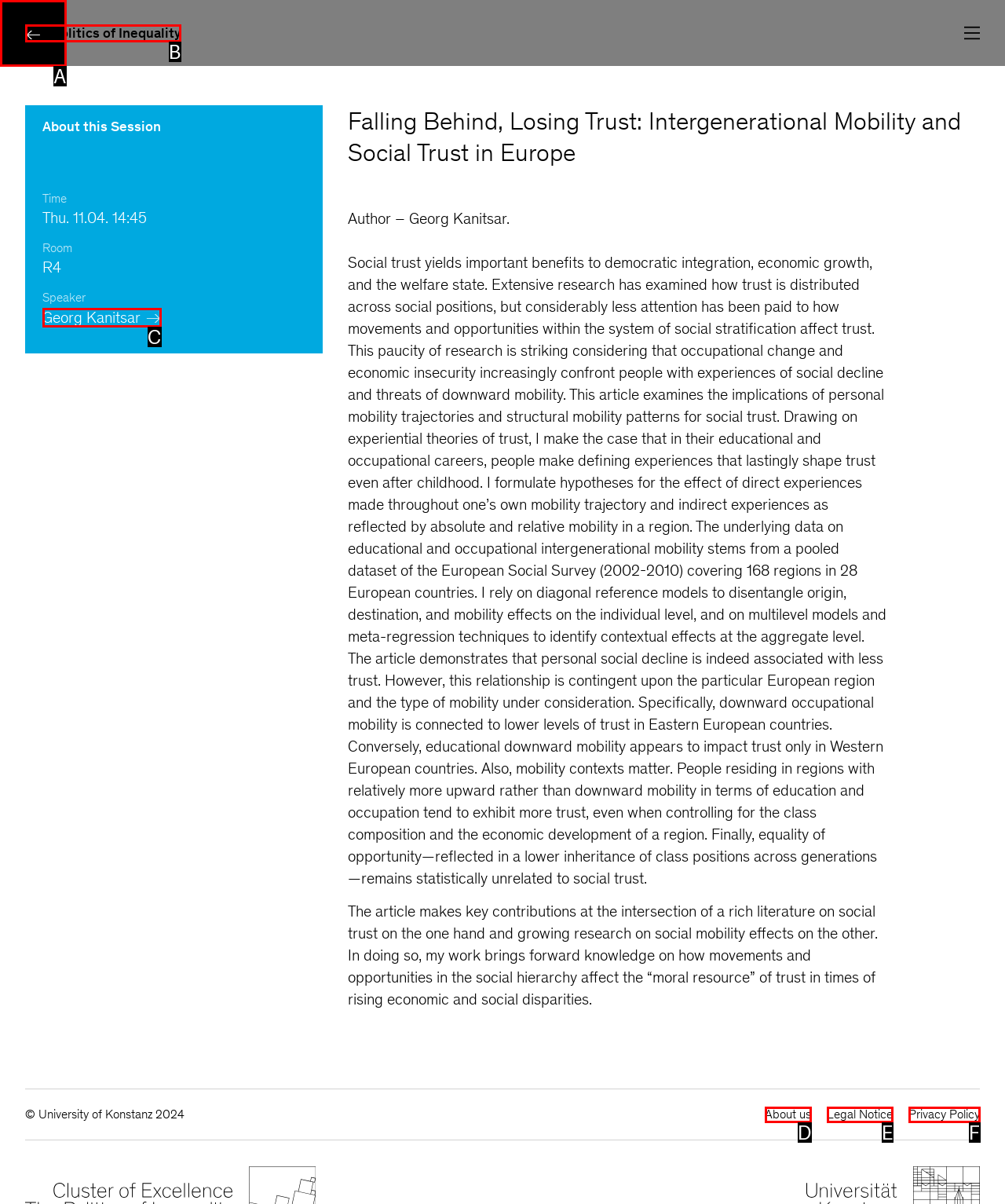Tell me which one HTML element best matches the description: Poultry Answer with the option's letter from the given choices directly.

None